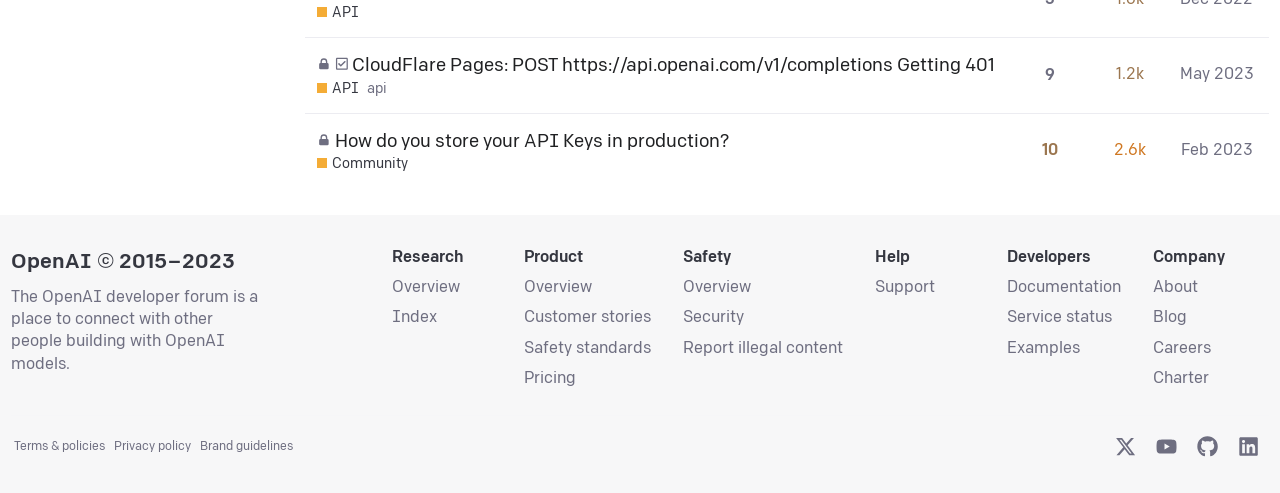Respond with a single word or short phrase to the following question: 
What is the name of the section that has links to 'Overview', 'Index', and other pages?

Research